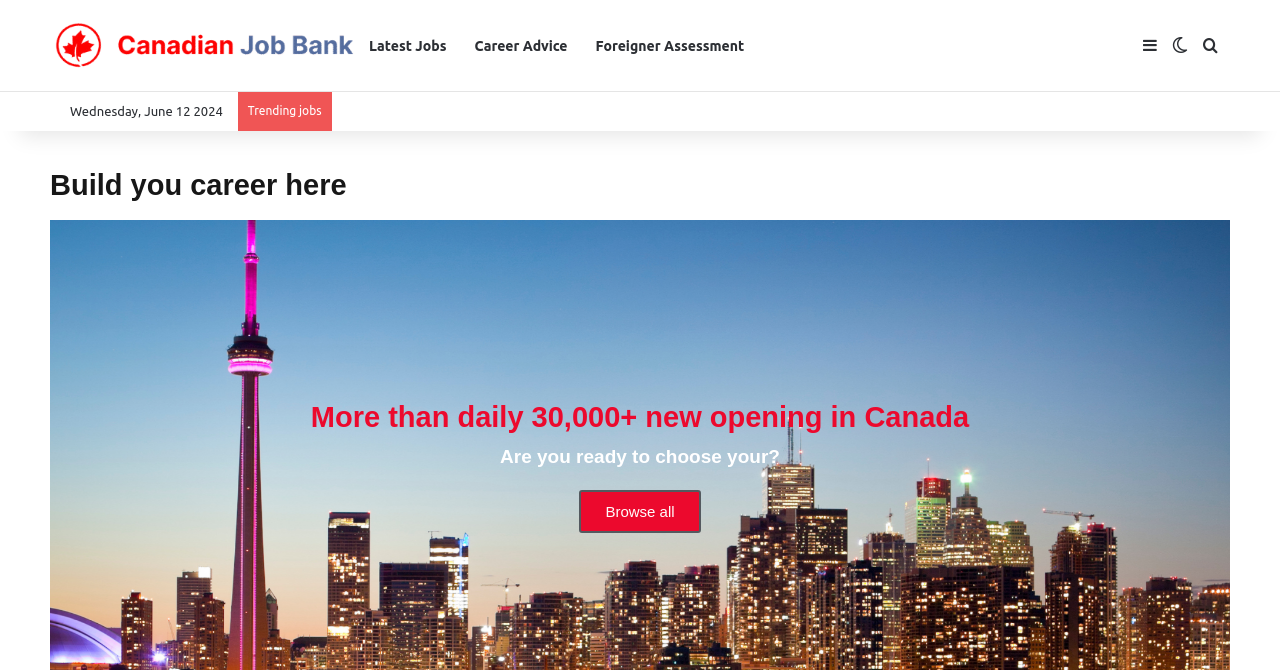For the element described, predict the bounding box coordinates as (top-left x, top-left y, bottom-right x, bottom-right y). All values should be between 0 and 1. Element description: NBA All Star Games Schedule

None